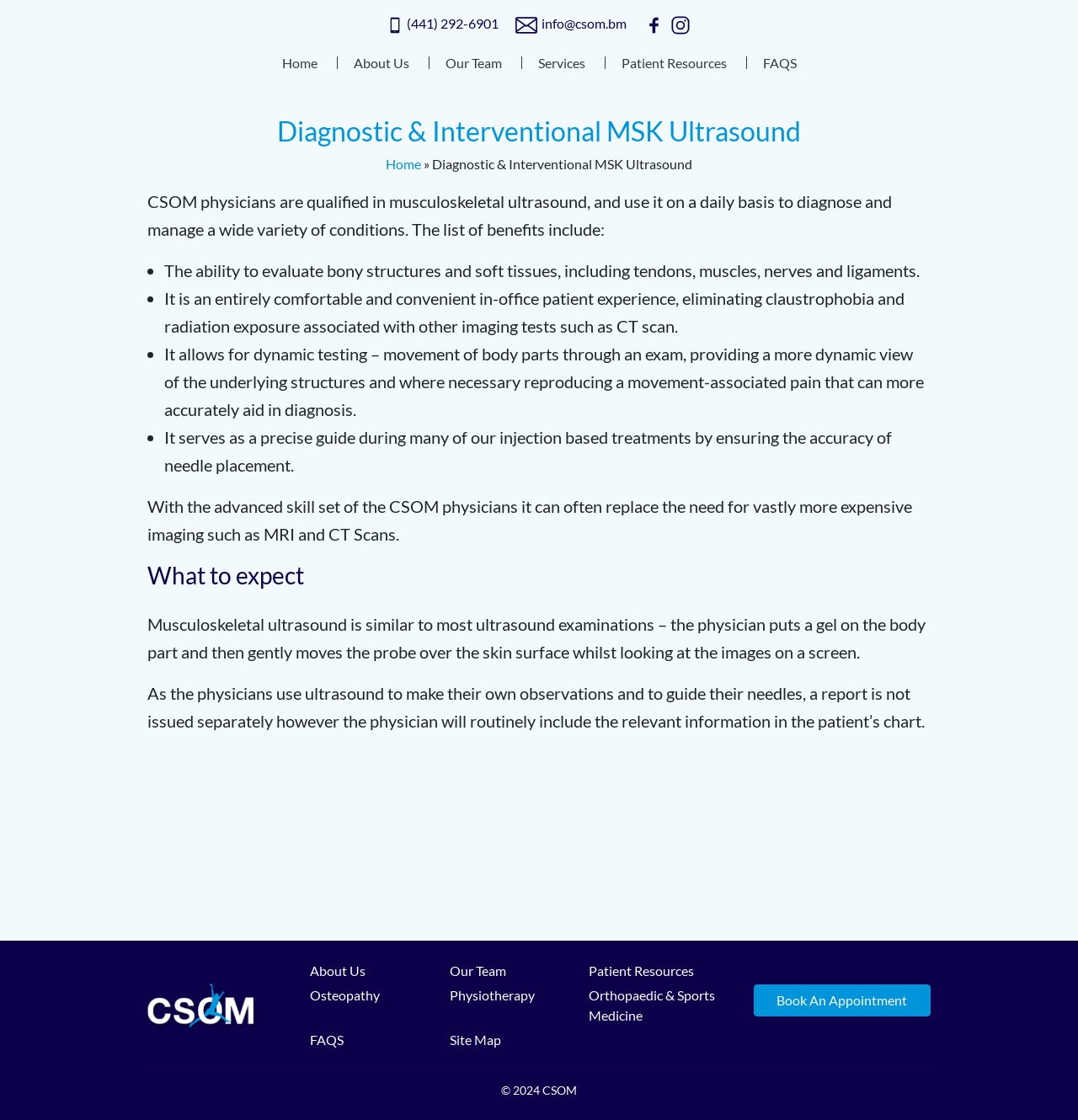With reference to the image, please provide a detailed answer to the following question: What is the phone number on the webpage?

I found the phone number by looking at the link element with the text '(441) 292-6901' which is located at the top of the webpage.